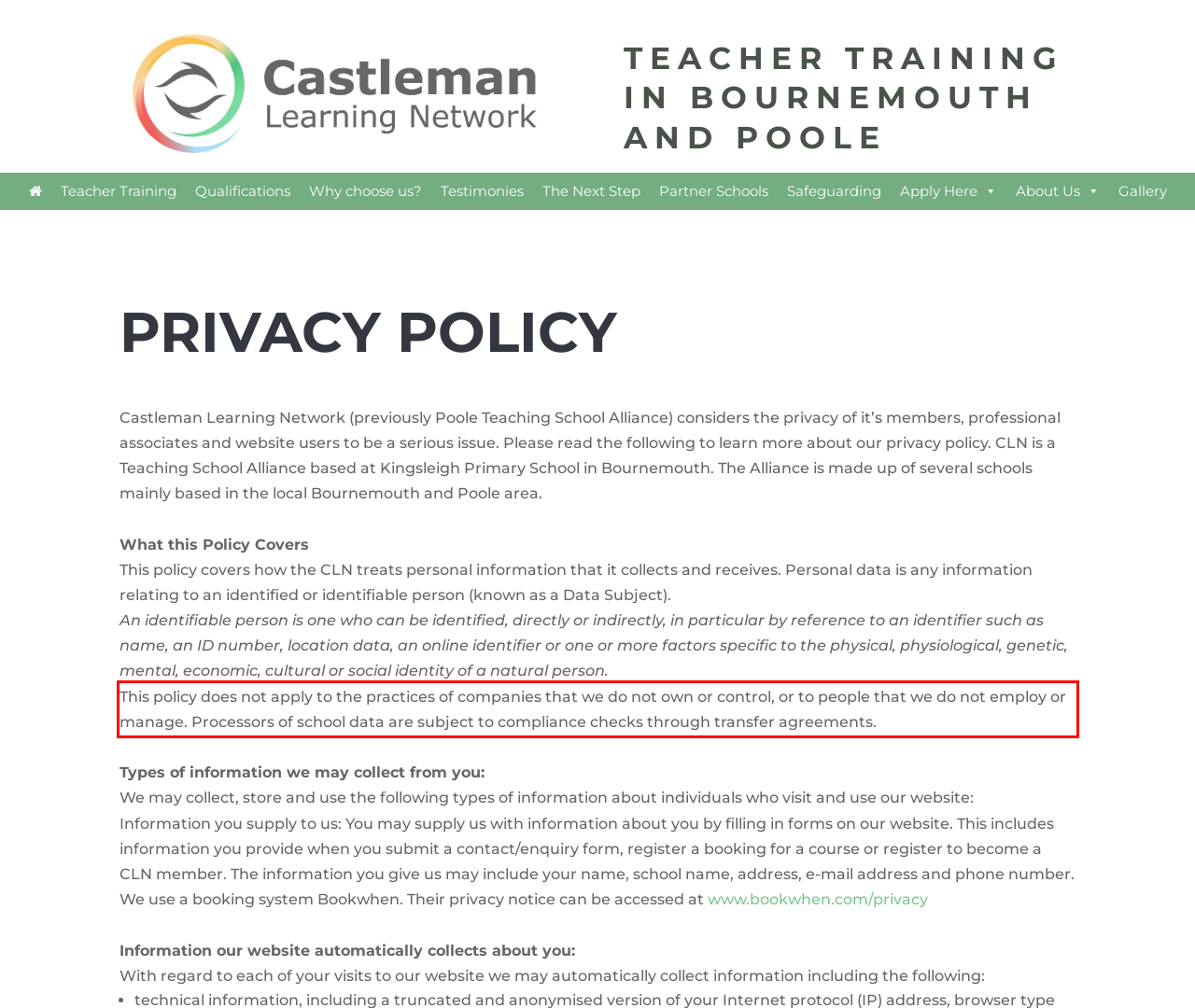Given a webpage screenshot with a red bounding box, perform OCR to read and deliver the text enclosed by the red bounding box.

This policy does not apply to the practices of companies that we do not own or control, or to people that we do not employ or manage. Processors of school data are subject to compliance checks through transfer agreements.